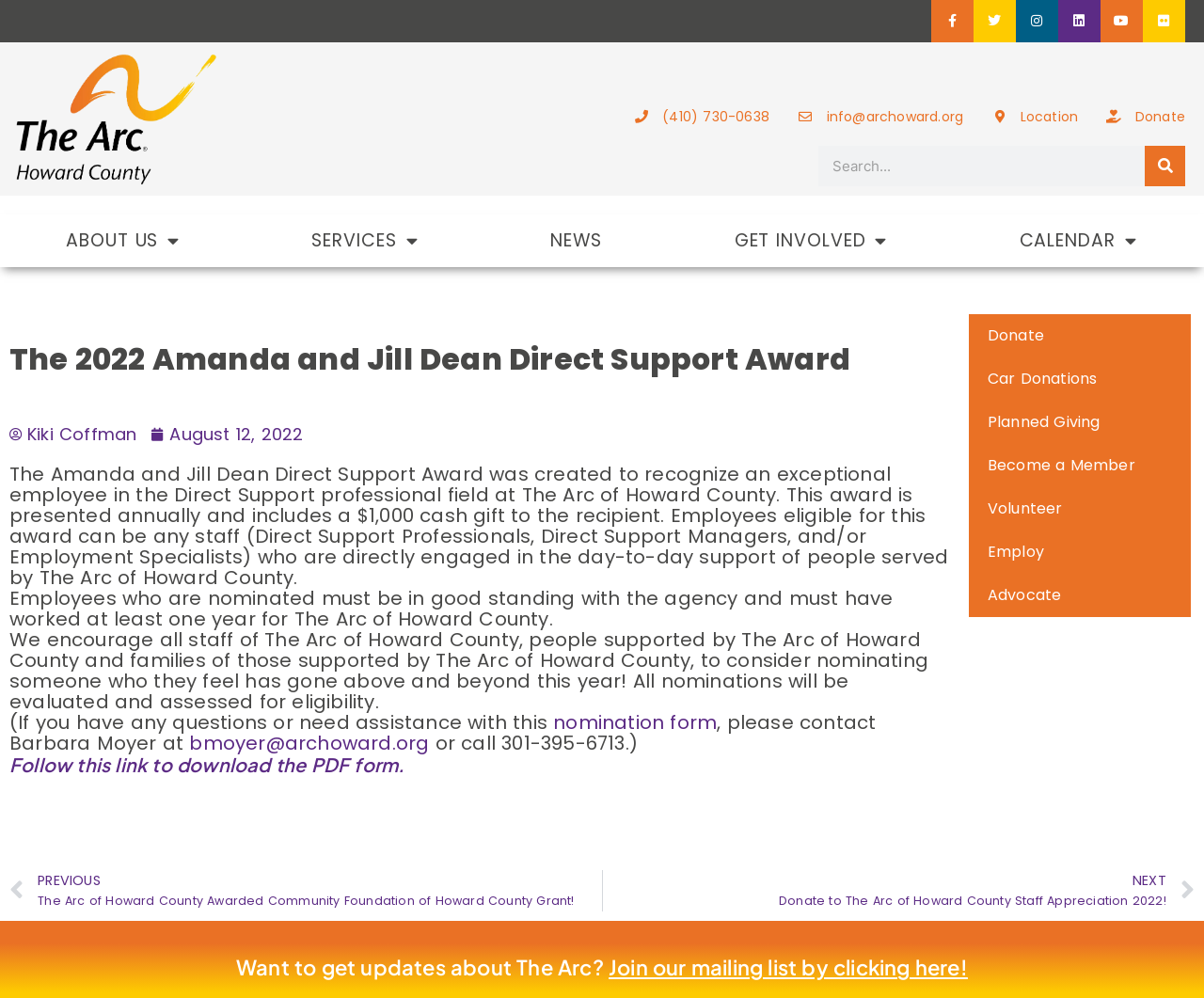Write an exhaustive caption that covers the webpage's main aspects.

The webpage is about the 2022 Amanda and Jill Dean Direct Support Award, presented by The Arc of Howard County. At the top, there are social media links to Facebook, Twitter, Instagram, LinkedIn, YouTube, and Flickr, aligned horizontally. Below them, there is a navigation menu with links to "About Us", "Services", "News", "Get Involved", and "Calendar", each with a dropdown menu.

On the left side, there is a search bar with a search button. Below the navigation menu, there is a heading that announces the 2022 Amanda and Jill Dean Direct Support Award. Underneath, there are links to the recipient's name, Kiki Coffman, and the date, August 12, 2022.

The main content of the page describes the award, its purpose, and the eligibility criteria for employees of The Arc of Howard County. The text explains that the award recognizes exceptional employees in the Direct Support professional field and includes a $1,000 cash gift. It also outlines the nomination process and provides contact information for assistance.

On the right side, there are links to "Donate", "Car Donations", "Planned Giving", "Become a Member", "Volunteer", "Employ", and "Advocate", arranged vertically. Below the main content, there are links to previous and next news articles, and a heading that invites visitors to join The Arc's mailing list by clicking on a link.

Overall, the webpage provides information about the award, its purpose, and the nomination process, while also promoting The Arc of Howard County's activities and encouraging visitors to get involved.